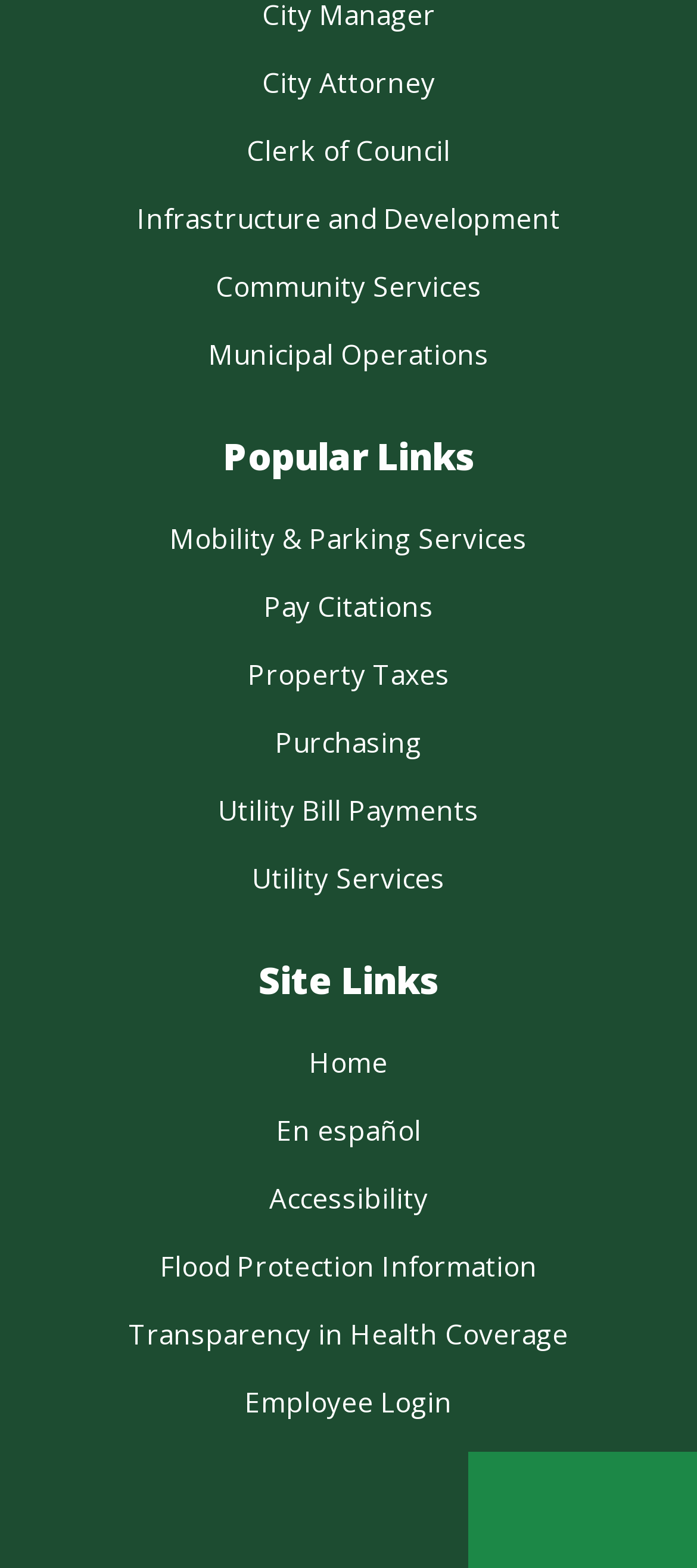From the given element description: "Employee Login", find the bounding box for the UI element. Provide the coordinates as four float numbers between 0 and 1, in the order [left, top, right, bottom].

[0.351, 0.882, 0.649, 0.905]